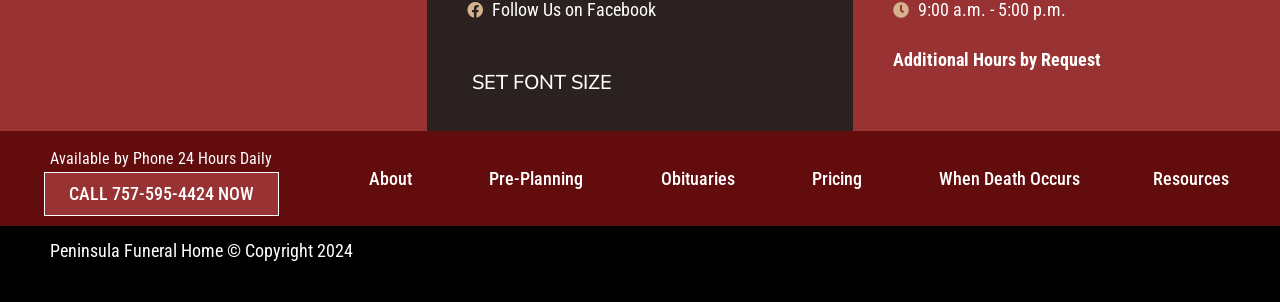Respond with a single word or phrase to the following question:
What is the company responsible for creating the website?

WB Marketing